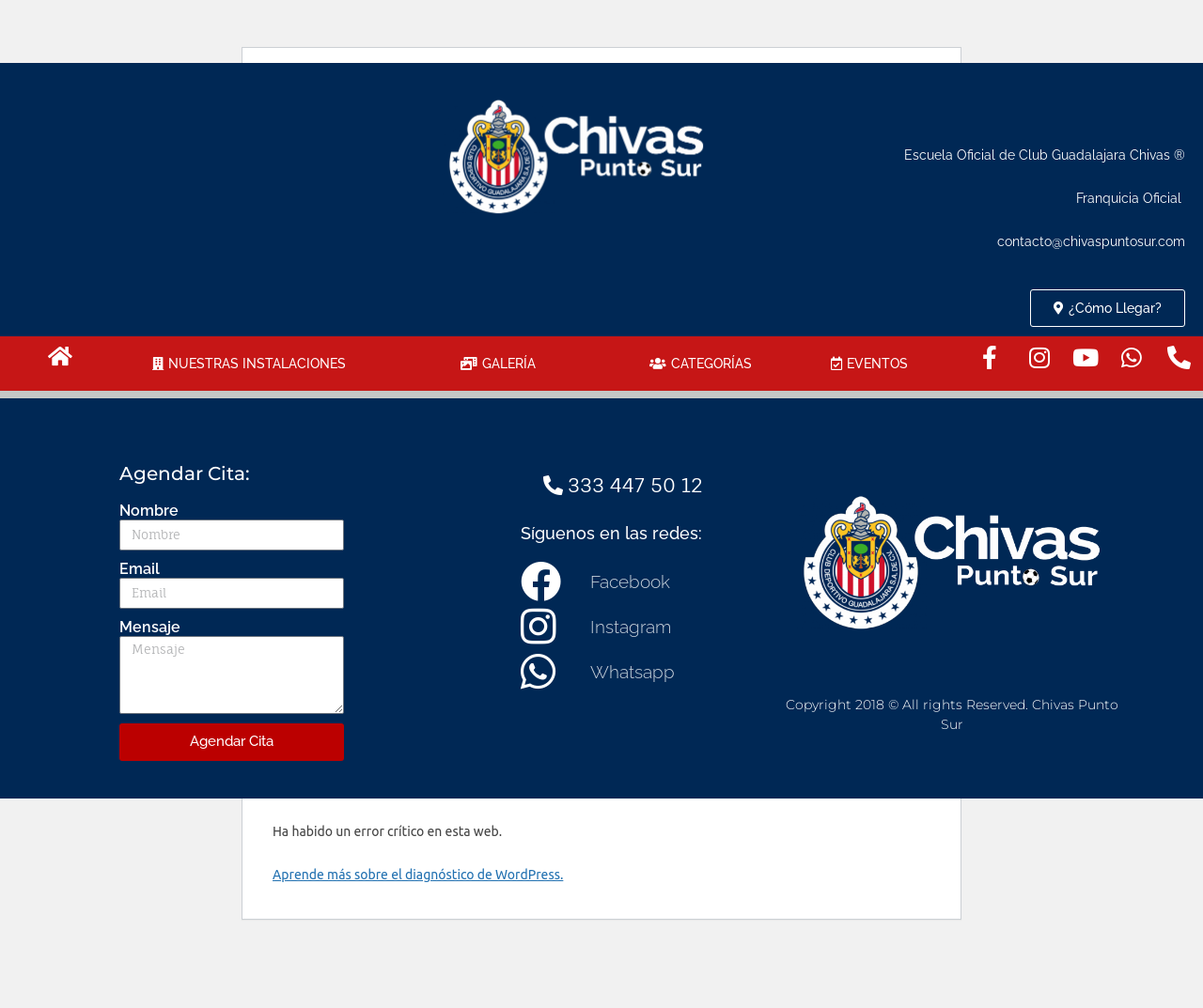Please find the bounding box coordinates for the clickable element needed to perform this instruction: "Read the Privacy Policy".

None